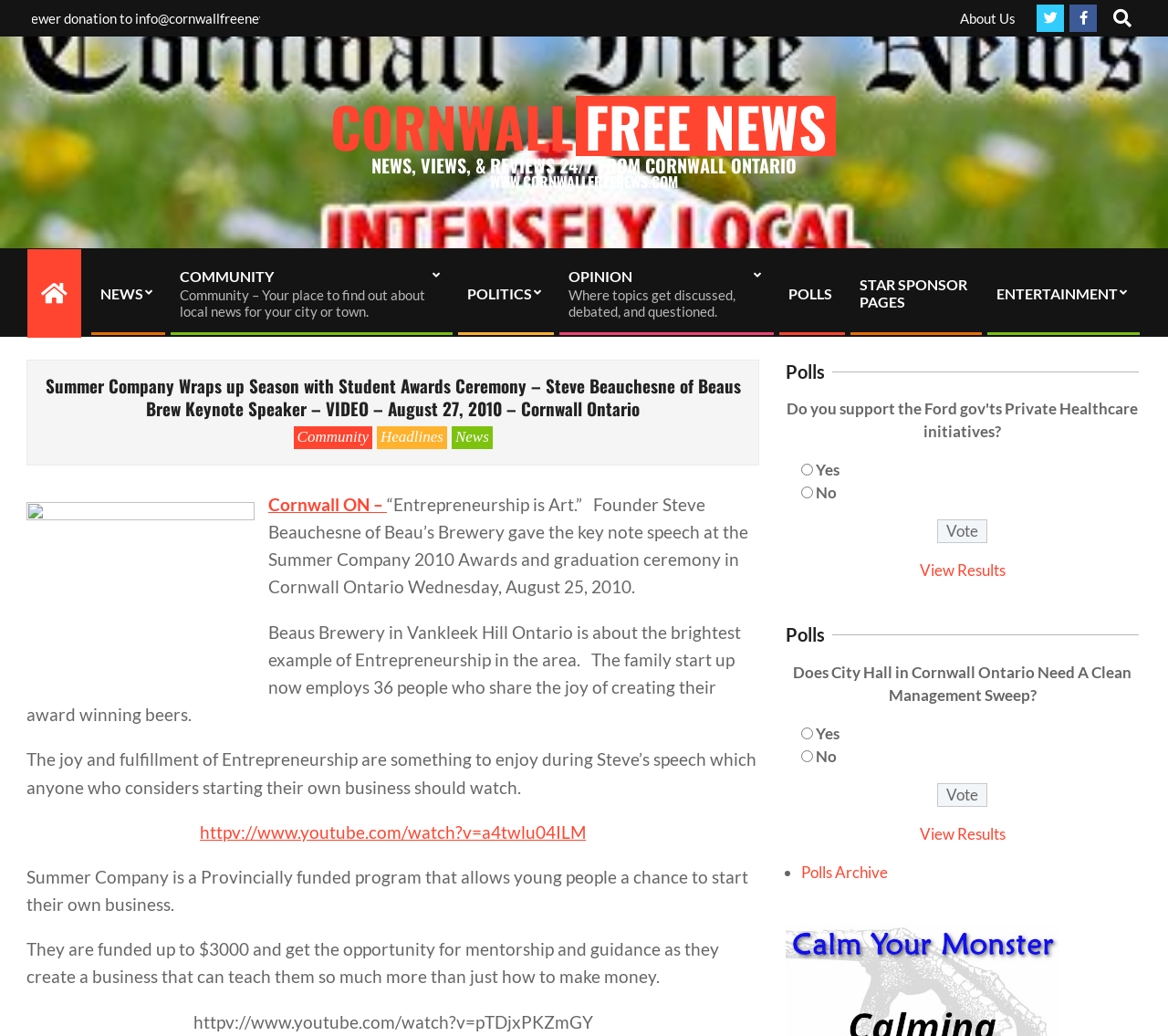Answer in one word or a short phrase: 
What is the topic of the poll below the article?

Does City Hall in Cornwall Ontario Need A Clean Management Sweep?